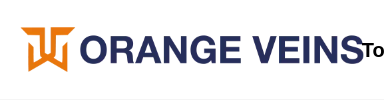Provide a comprehensive description of the image.

The image features the logo of "Orange Veins," prominently displayed with a bold and modern design. The logo consists of the words "ORANGE VEINS" in a striking font, where "ORANGE" is rendered in a vibrant orange color and "VEINS" is highlighted in a deep blue. This color contrast not only captures attention but also suggests a dynamic and energetic brand identity. The logo is centered against a clean background, enhancing its visibility and making it easily recognizable. The design reflects the essence of the organization, which may be associated with creative or innovative endeavors, aligning with themes of exploration and vitality.